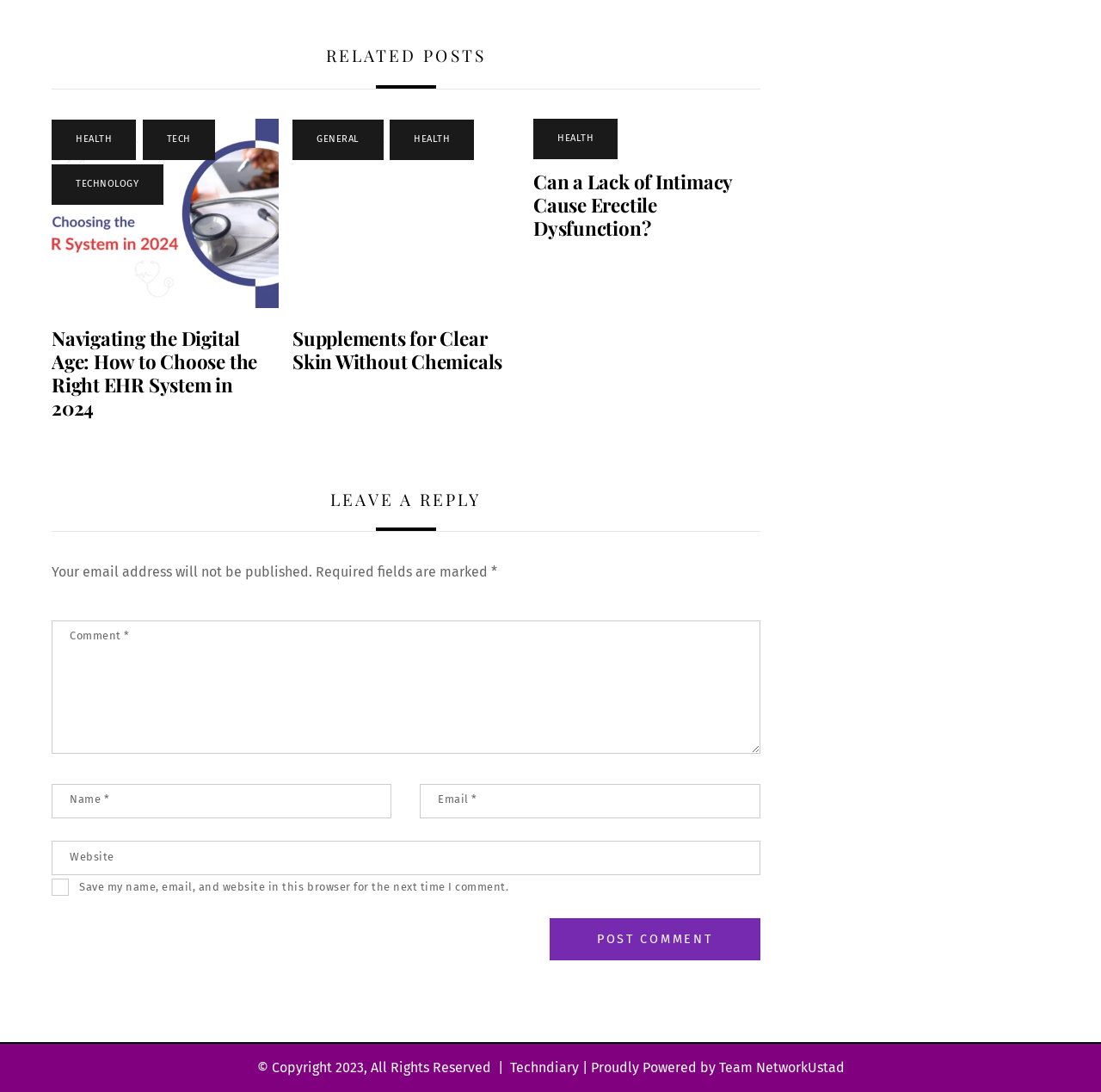How many articles are there on the webpage?
Answer briefly with a single word or phrase based on the image.

3